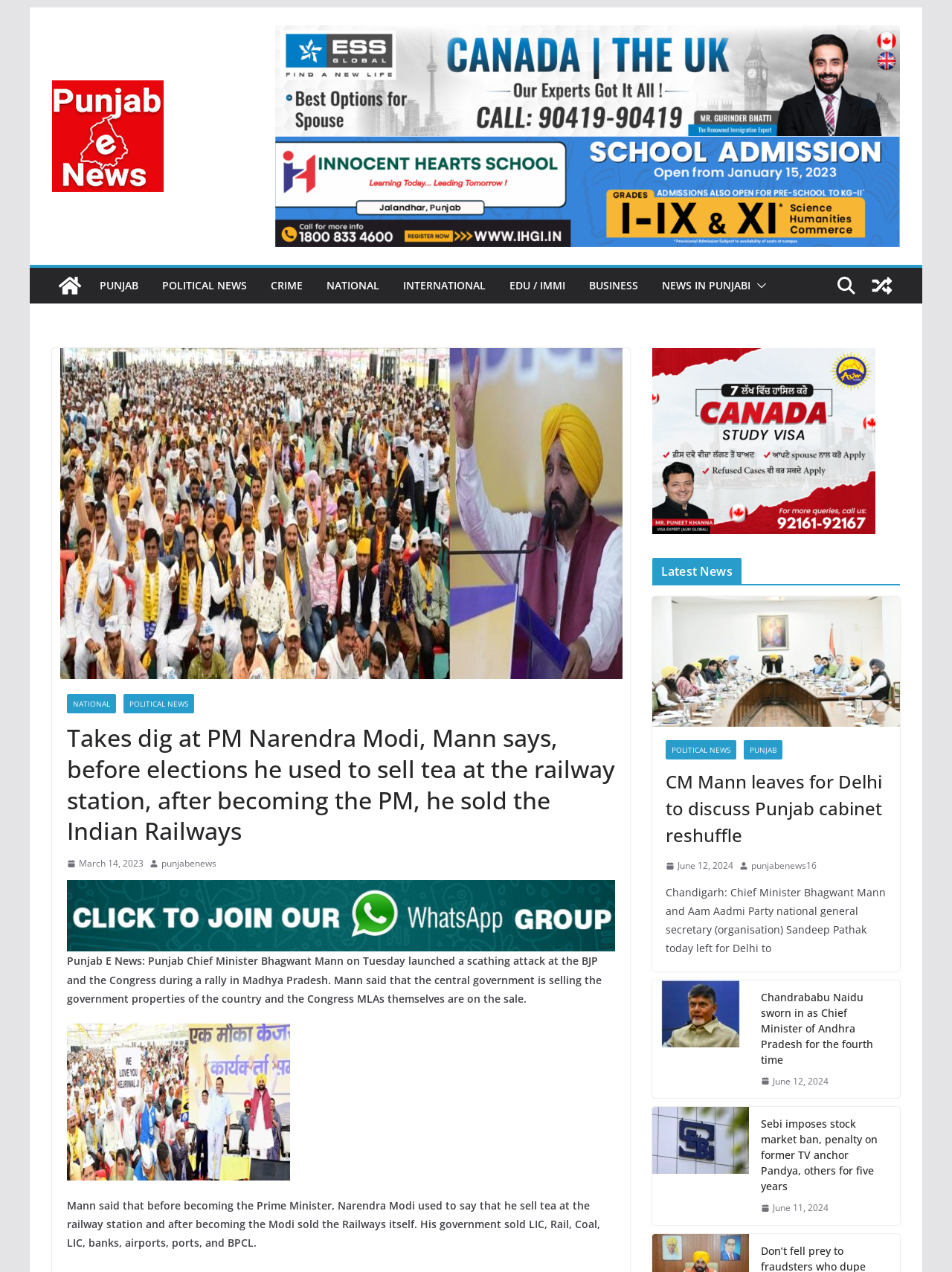Summarize the webpage comprehensively, mentioning all visible components.

This webpage appears to be a news article page from PunjabENews. At the top, there is a header section with a logo and a link to "PunjabENews" on the left, and a "Skip to content" link on the right. Below the header, there are several links to different news categories, including "PUNJAB", "POLITICAL NEWS", "CRIME", and others.

The main content of the page is a news article with a heading that reads "Takes dig at PM Narendra Modi, Mann says, before elections he used to sell tea at the railway station, after becoming the PM, he sold the Indian Railways". The article is accompanied by a date "March 14, 2023" and a link to the author "punjabenews". The article text describes Punjab Chief Minister Bhagwant Mann's criticism of the BJP and Congress governments.

Below the main article, there is a section with a heading "Latest News" that lists several other news articles with links and images. Each article has a heading, a brief summary, and a date. The articles are arranged in a vertical list, with the most recent articles at the top.

On the right side of the page, there is a column with links to other news categories and a button to view a random post. At the bottom of the page, there is a complementary section with more links to news articles.